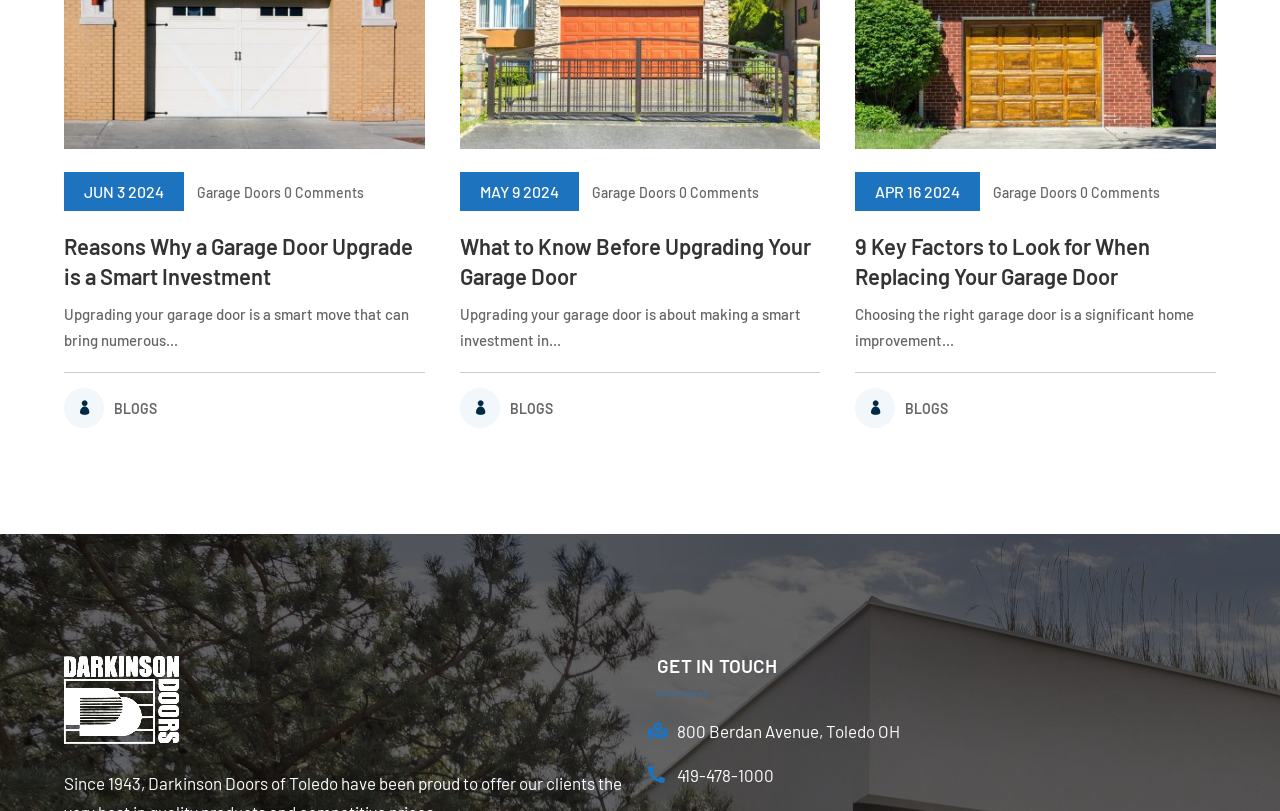Find the bounding box coordinates for the HTML element described in this sentence: "Blogs". Provide the coordinates as four float numbers between 0 and 1, in the format [left, top, right, bottom].

[0.707, 0.493, 0.741, 0.514]